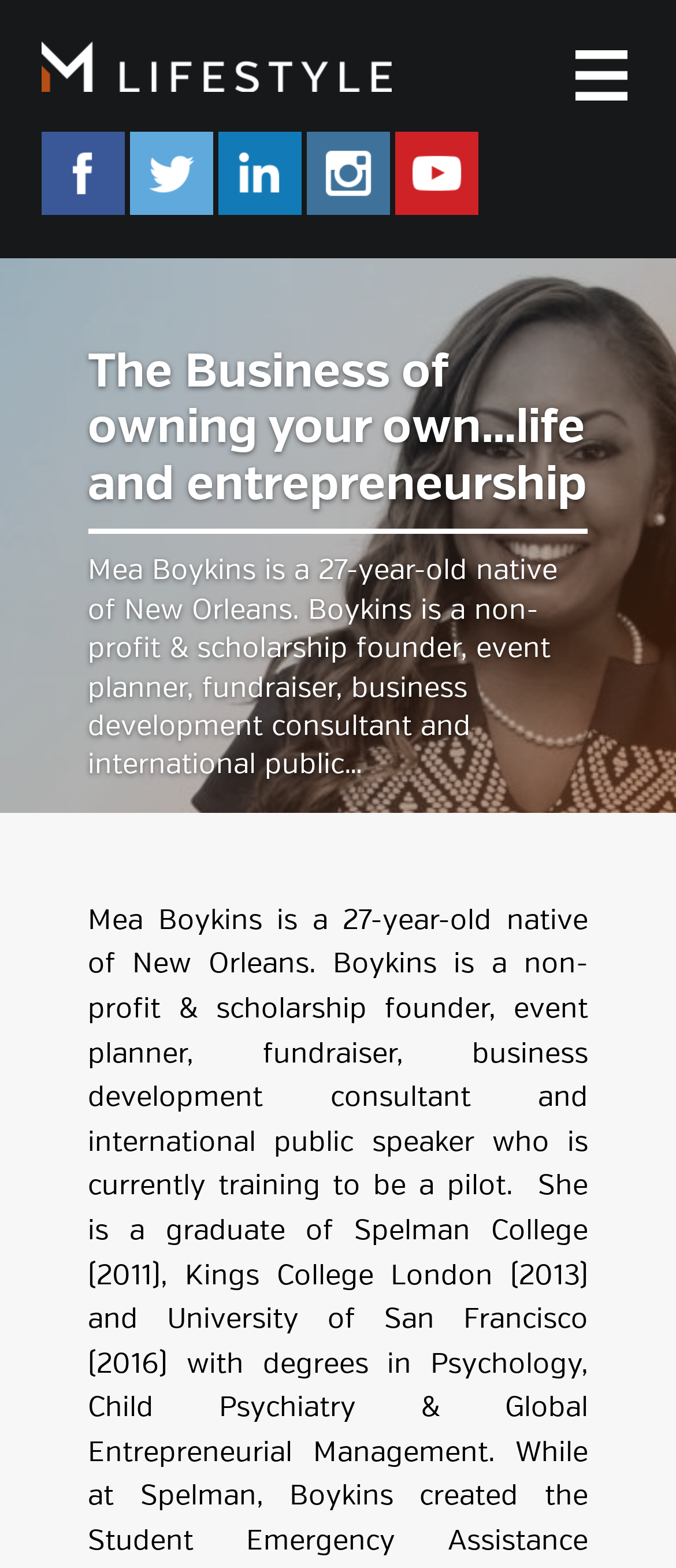What is Mea Boykins' profession?
Give a detailed response to the question by analyzing the screenshot.

The webpage describes Mea Boykins as a non-profit & scholarship founder, event planner, fundraiser, business development consultant, and international public speaker.